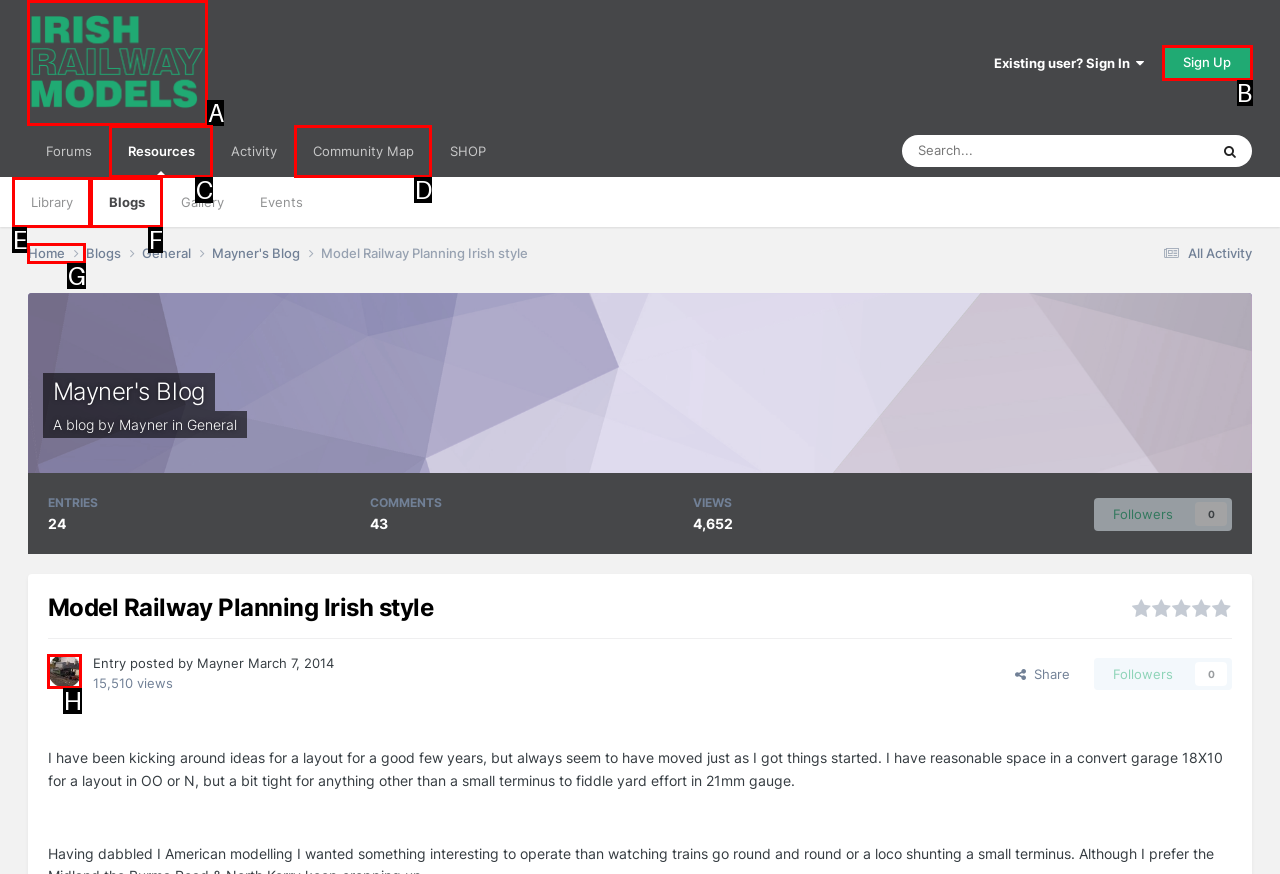What letter corresponds to the UI element described here: Resources
Reply with the letter from the options provided.

C